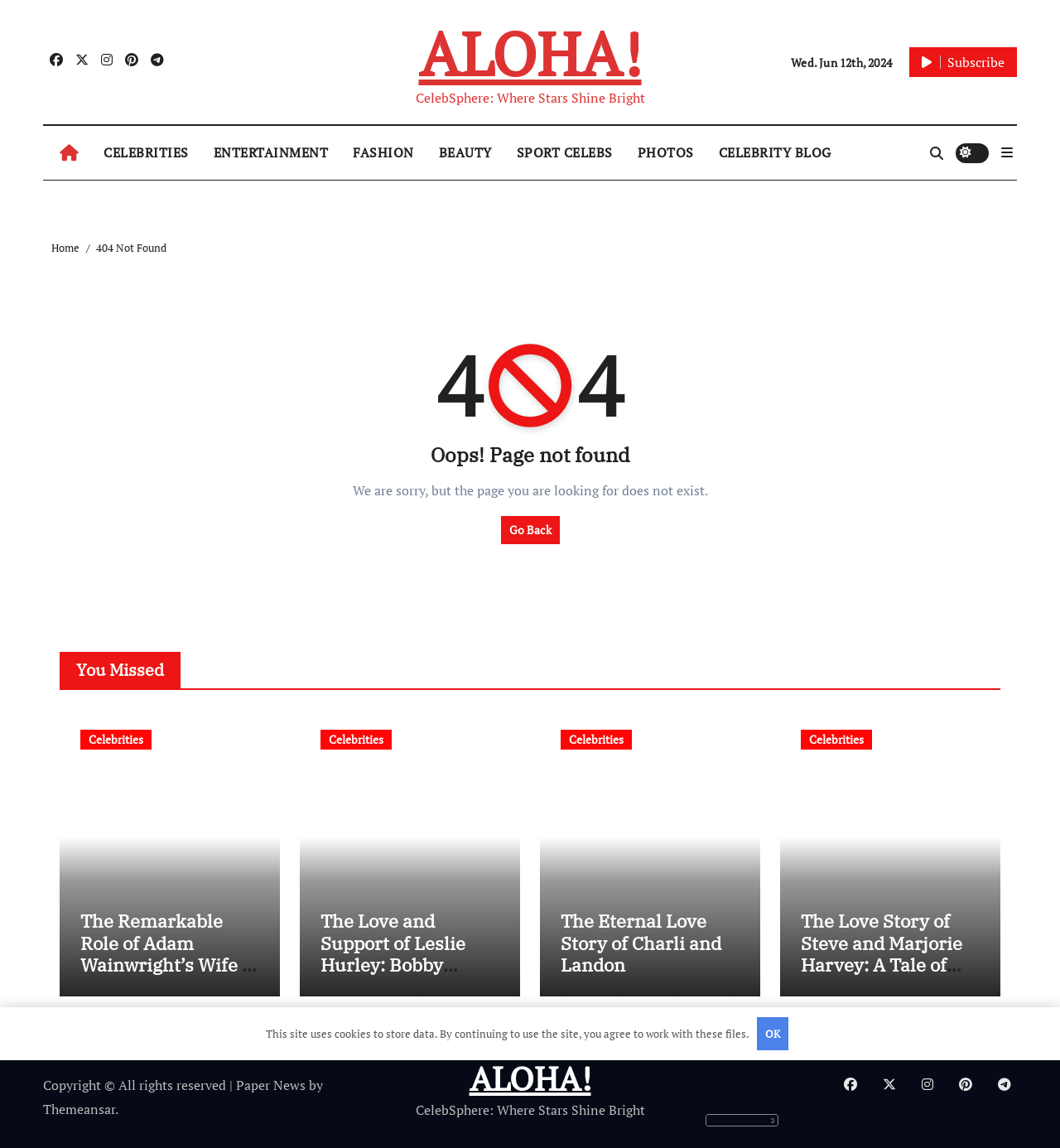Carefully observe the image and respond to the question with a detailed answer:
What type of content does the website focus on?

The website appears to focus on celebrity news and gossip, as evidenced by the various headings and links related to celebrities, such as 'The Remarkable Role of Adam Wainwright’s Wife in His Success' and 'The Love Story of Steve and Marjorie Harvey: A Tale of Resilience and Success'.